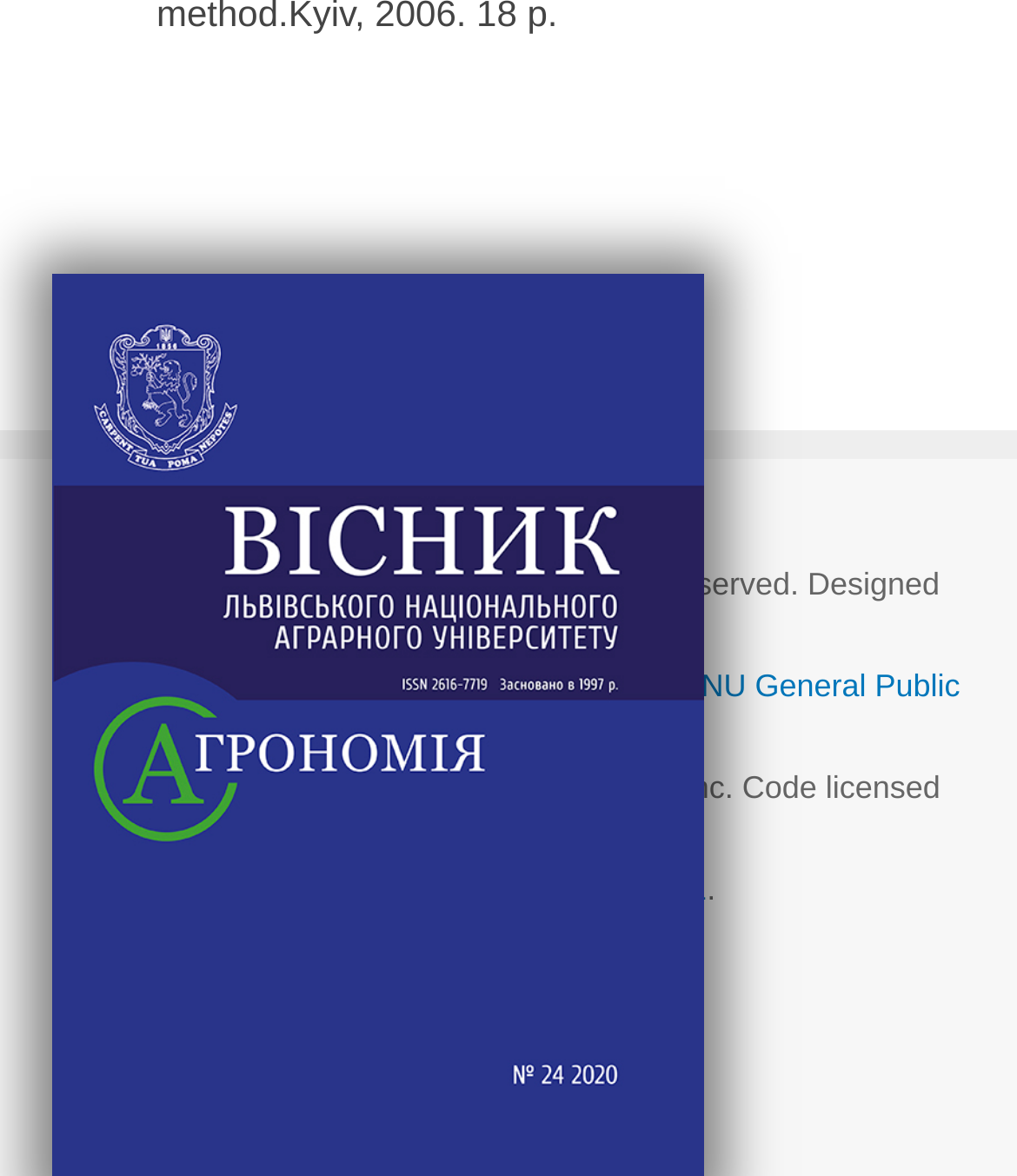What is the designer of the webpage?
Using the image, provide a detailed and thorough answer to the question.

The designer of the webpage can be found in the link element with the text 'JoomlArt.com' at the bottom of the webpage, which is described as 'Designed by'.